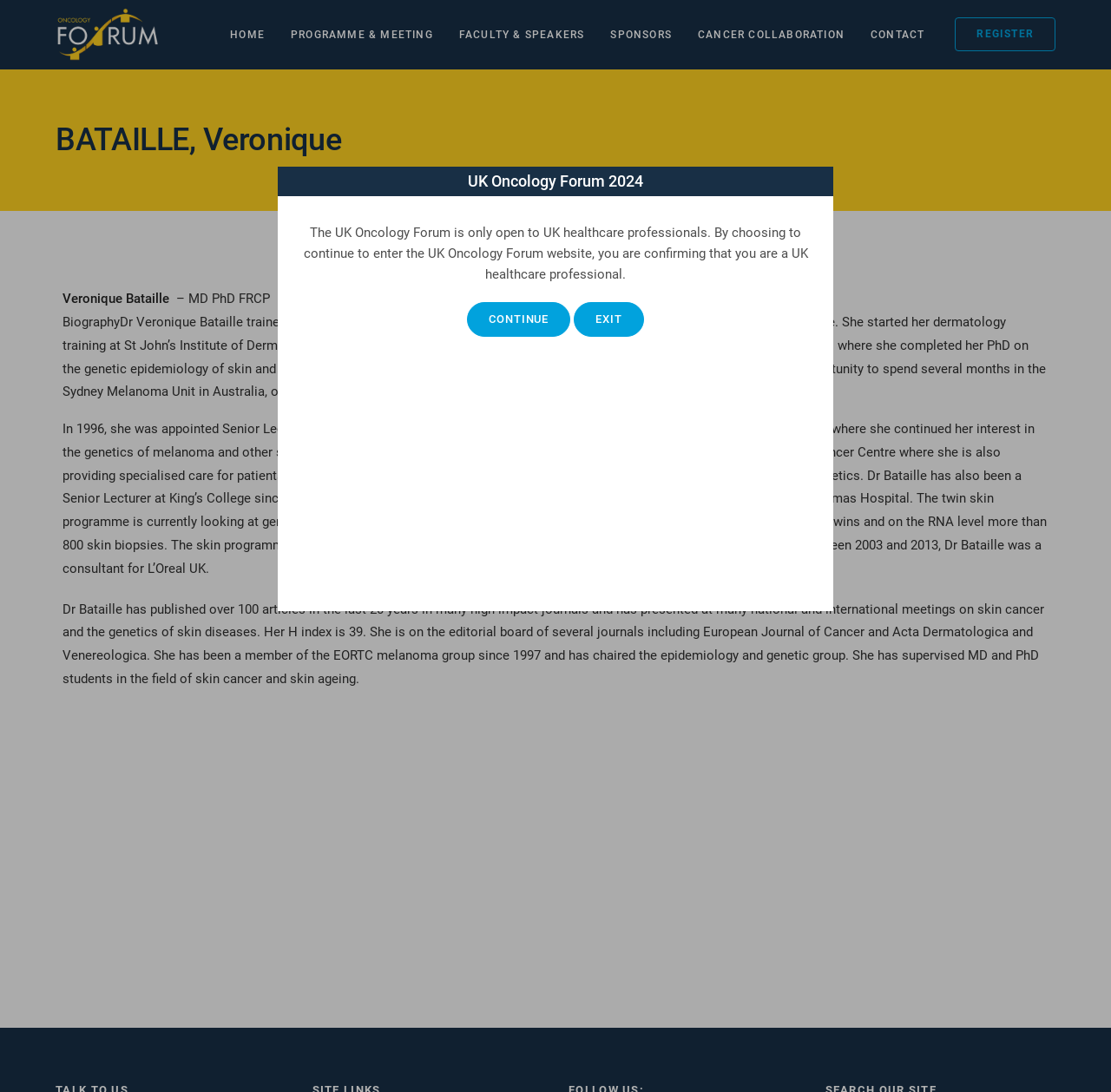Please give the bounding box coordinates of the area that should be clicked to fulfill the following instruction: "Go to the HOME page". The coordinates should be in the format of four float numbers from 0 to 1, i.e., [left, top, right, bottom].

[0.195, 0.0, 0.25, 0.064]